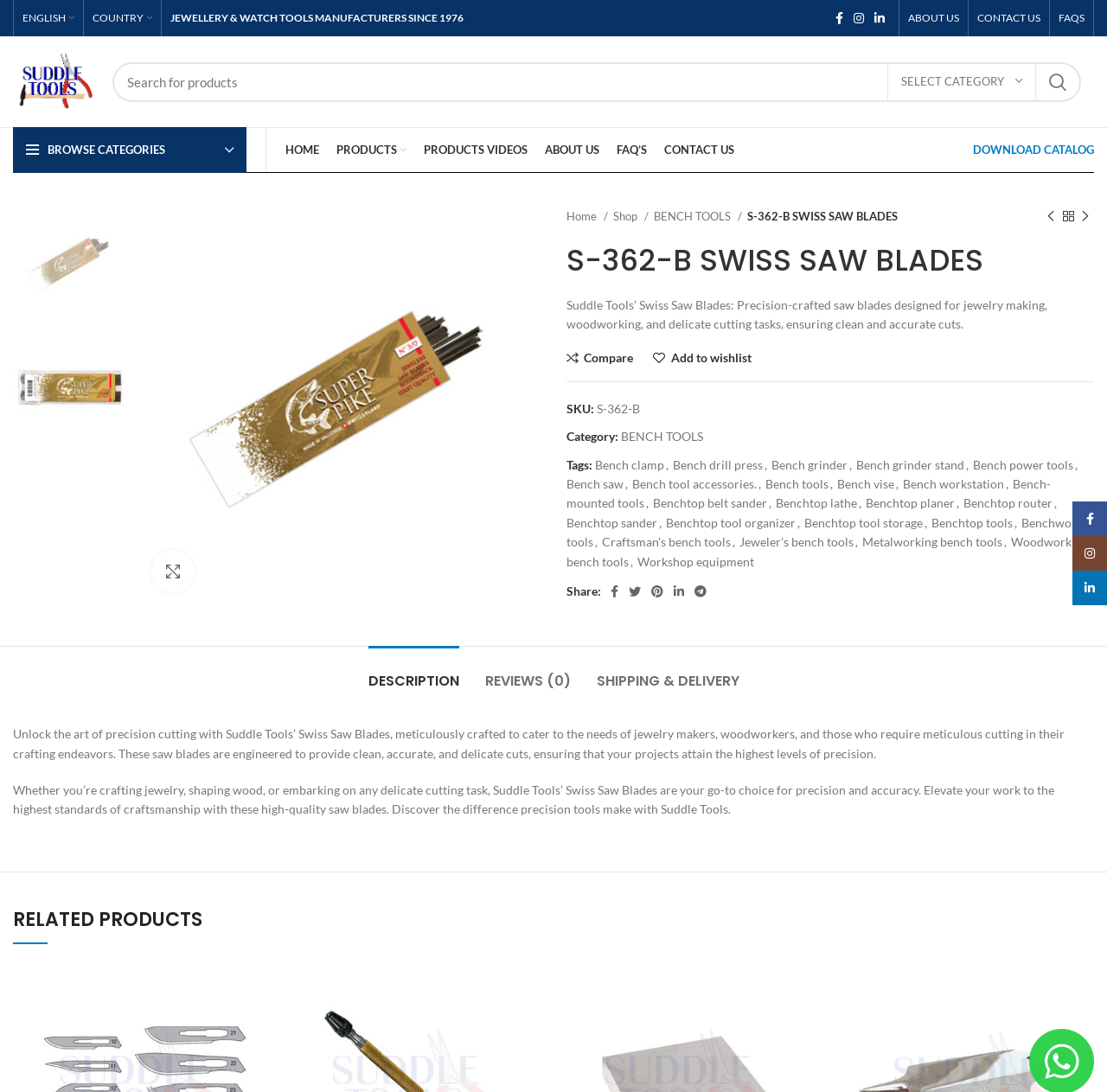How many social media links are there?
Look at the image and construct a detailed response to the question.

I counted the number of social media links by looking at the links with the text 'Facebook social link', 'Instagram social link', and 'Linkedin social link' which are located at the top of the page, indicating that they are the social media links.